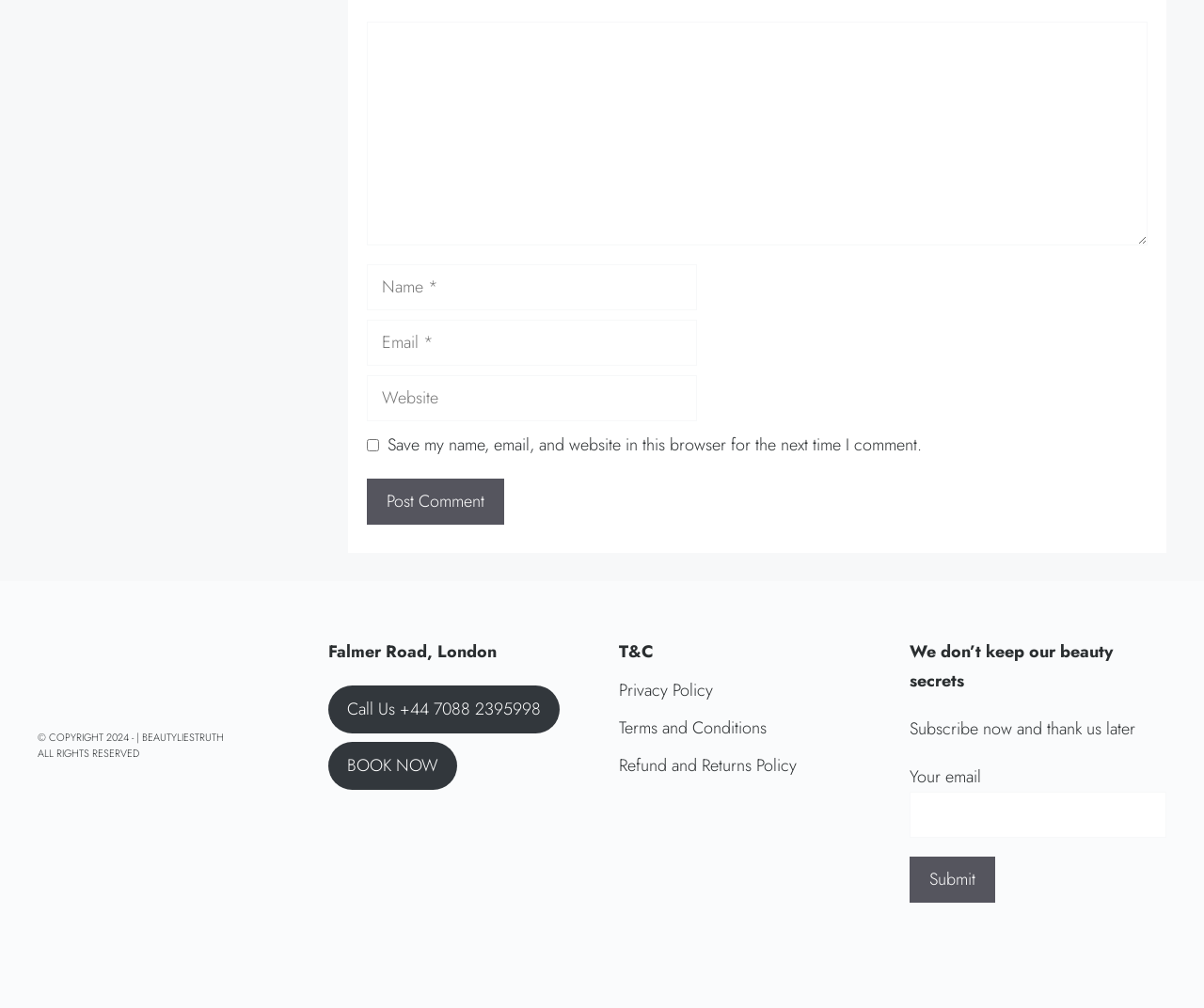Find the bounding box coordinates of the element to click in order to complete the given instruction: "Enter your comment."

[0.305, 0.022, 0.953, 0.244]